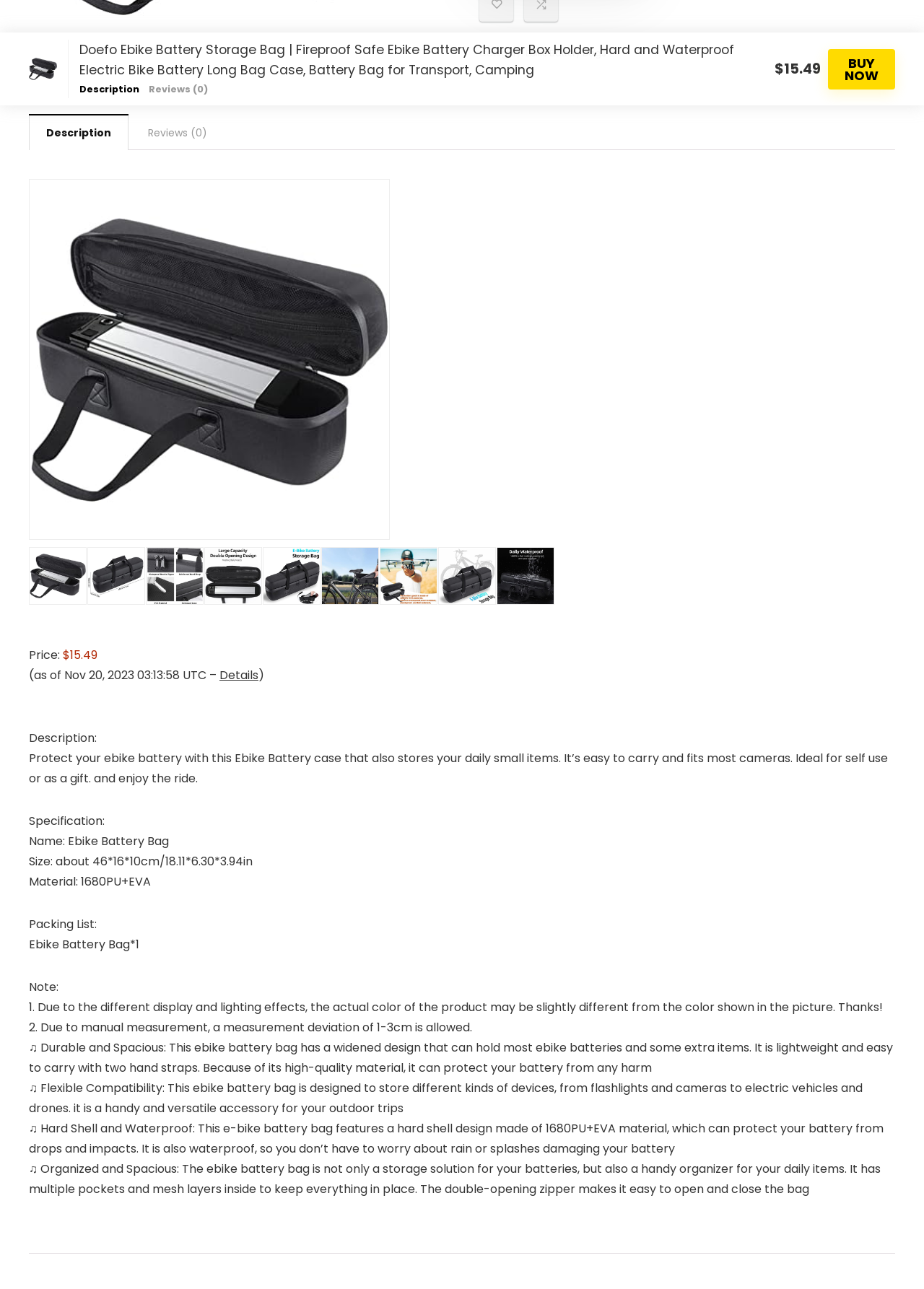Identify the bounding box coordinates for the UI element described by the following text: "Careers". Provide the coordinates as four float numbers between 0 and 1, in the format [left, top, right, bottom].

None